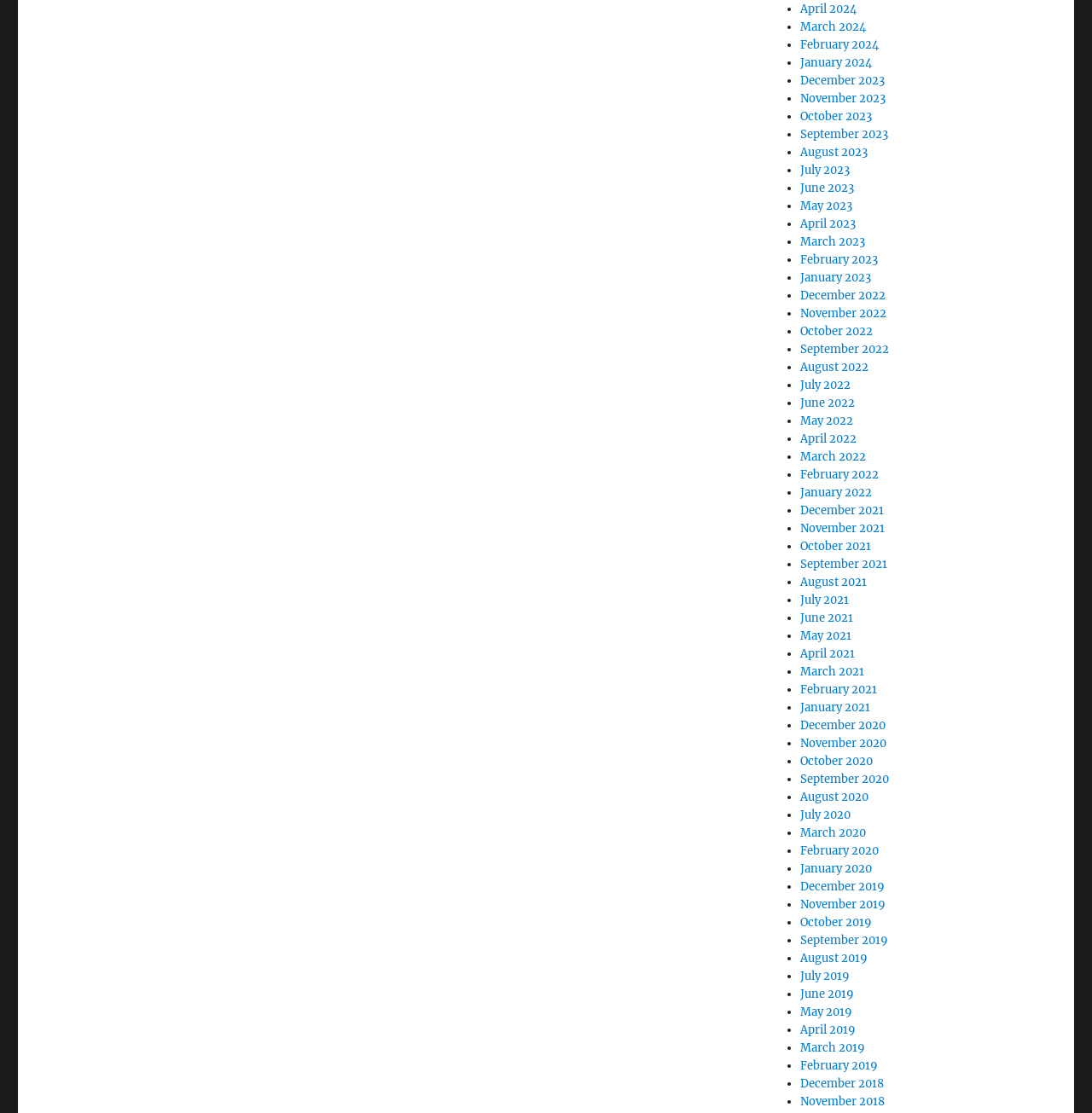What is the pattern of the list?
Based on the image, give a concise answer in the form of a single word or short phrase.

Monthly